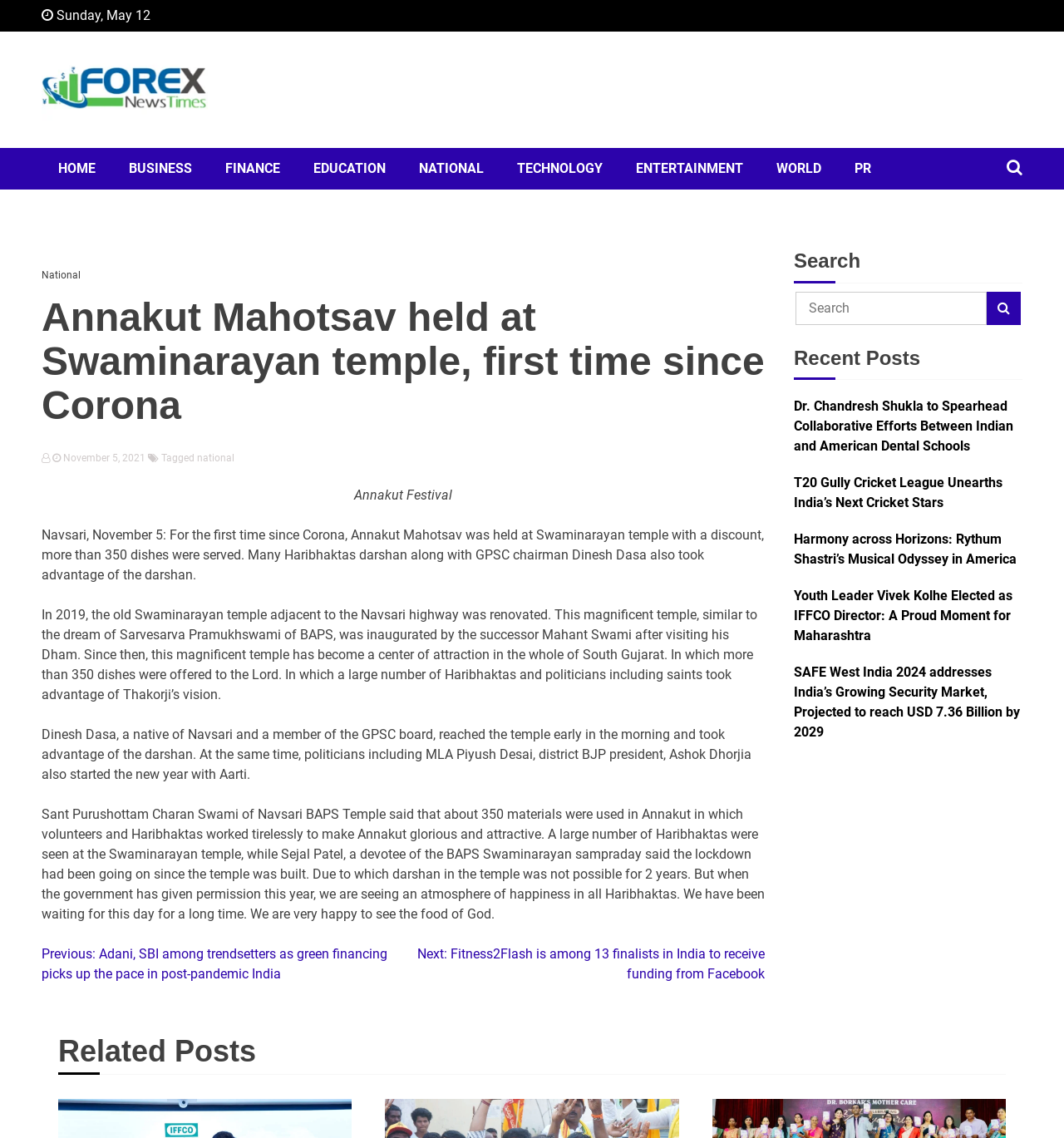Show the bounding box coordinates for the HTML element described as: "Technology".

[0.47, 0.13, 0.582, 0.167]